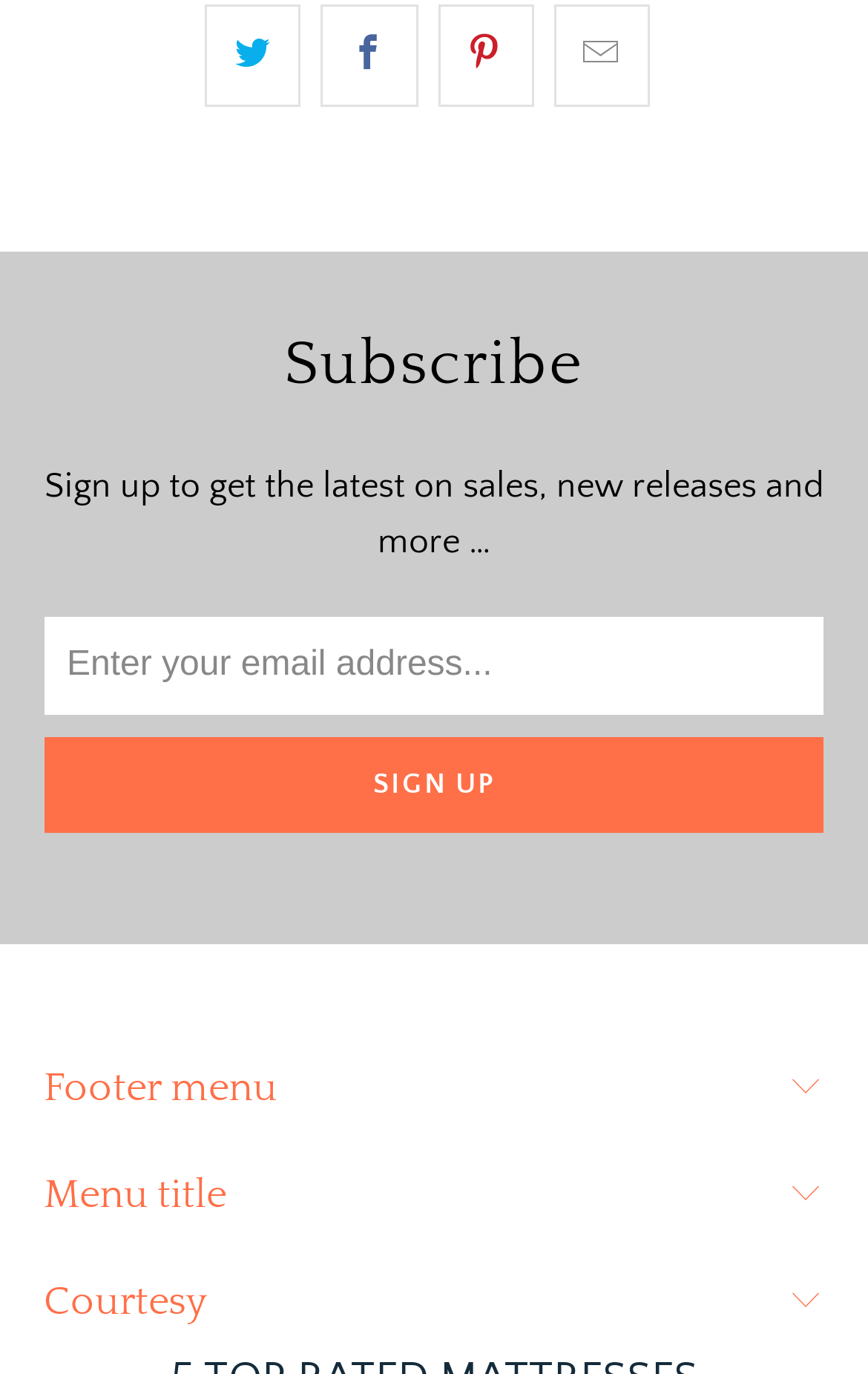Give a one-word or short phrase answer to this question: 
How many links are present at the top?

4